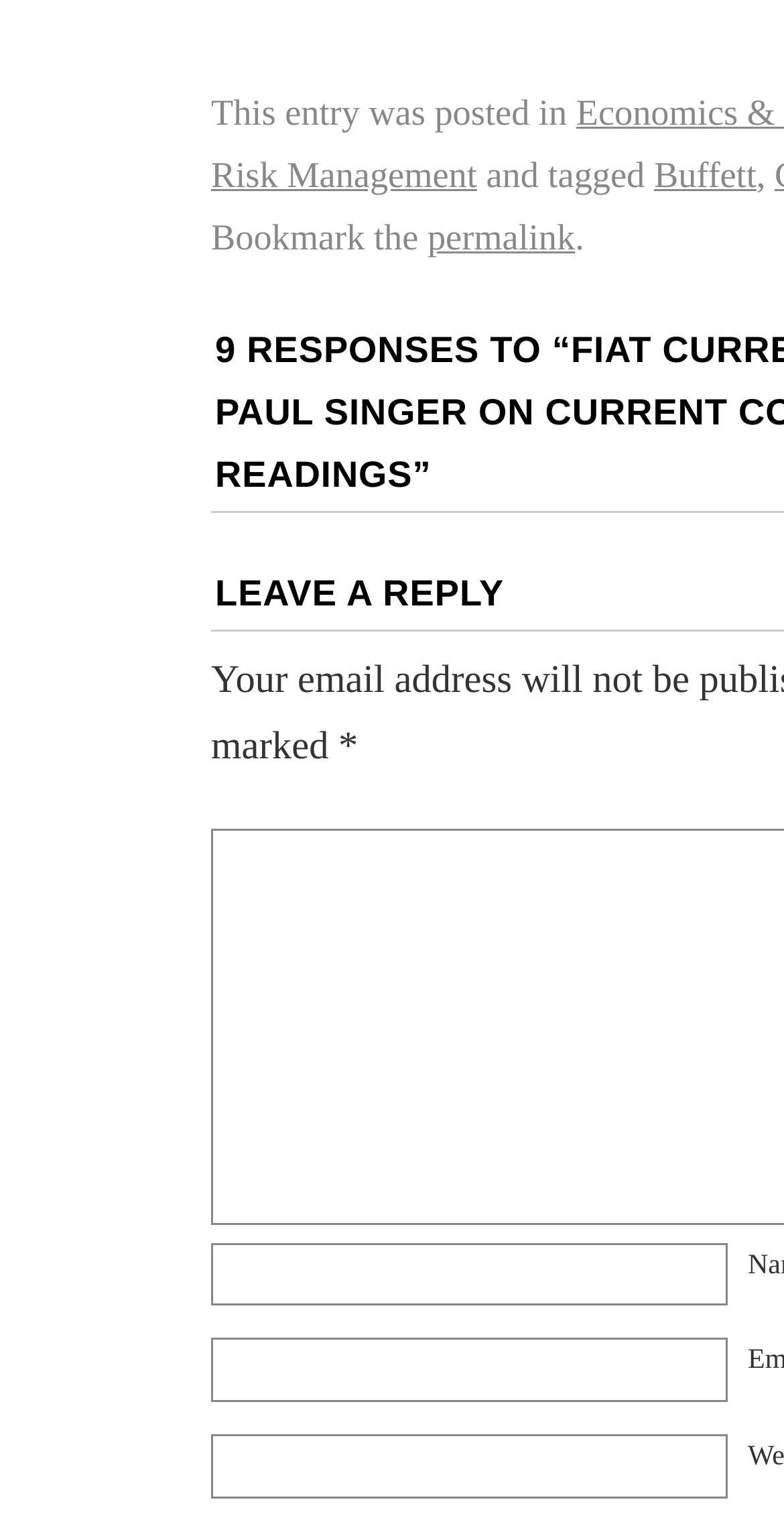Please find the bounding box for the UI component described as follows: "Buffett".

[0.834, 0.102, 0.965, 0.128]